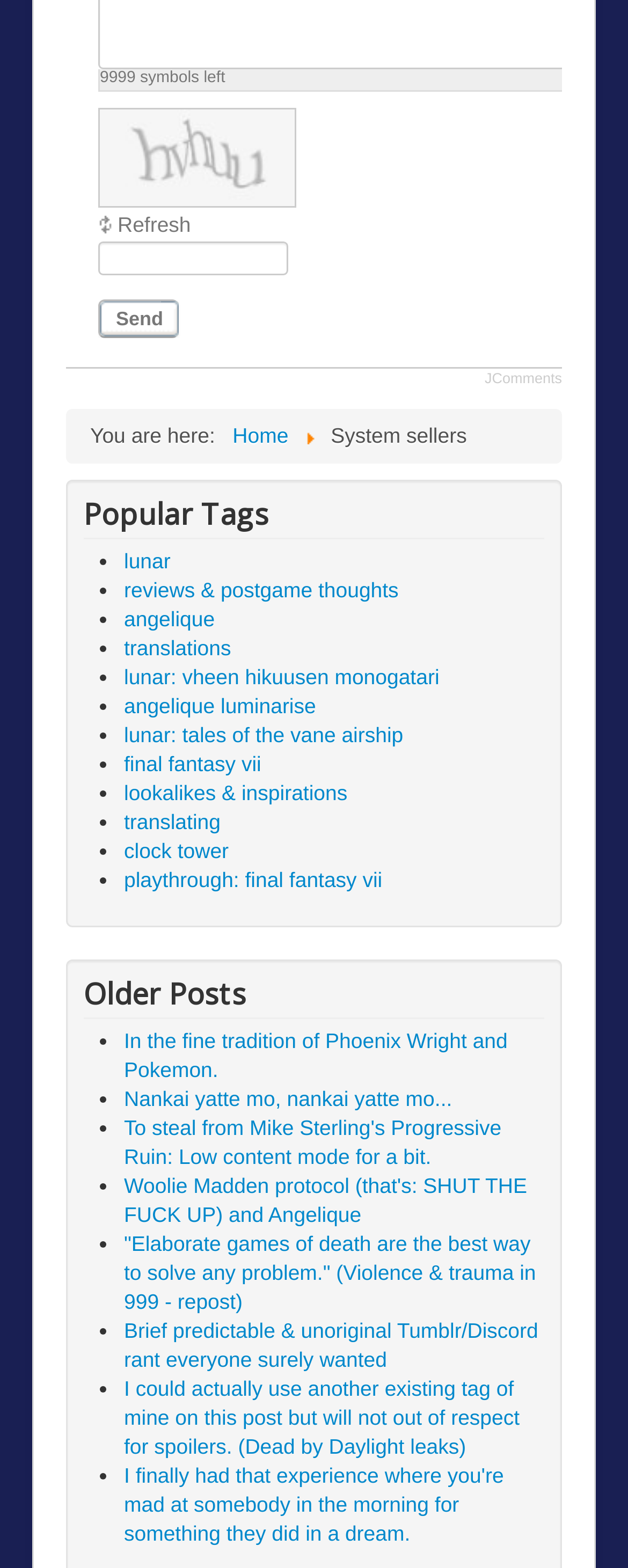Specify the bounding box coordinates of the area to click in order to execute this command: 'Read reviews & postgame thoughts'. The coordinates should consist of four float numbers ranging from 0 to 1, and should be formatted as [left, top, right, bottom].

[0.197, 0.369, 0.635, 0.384]